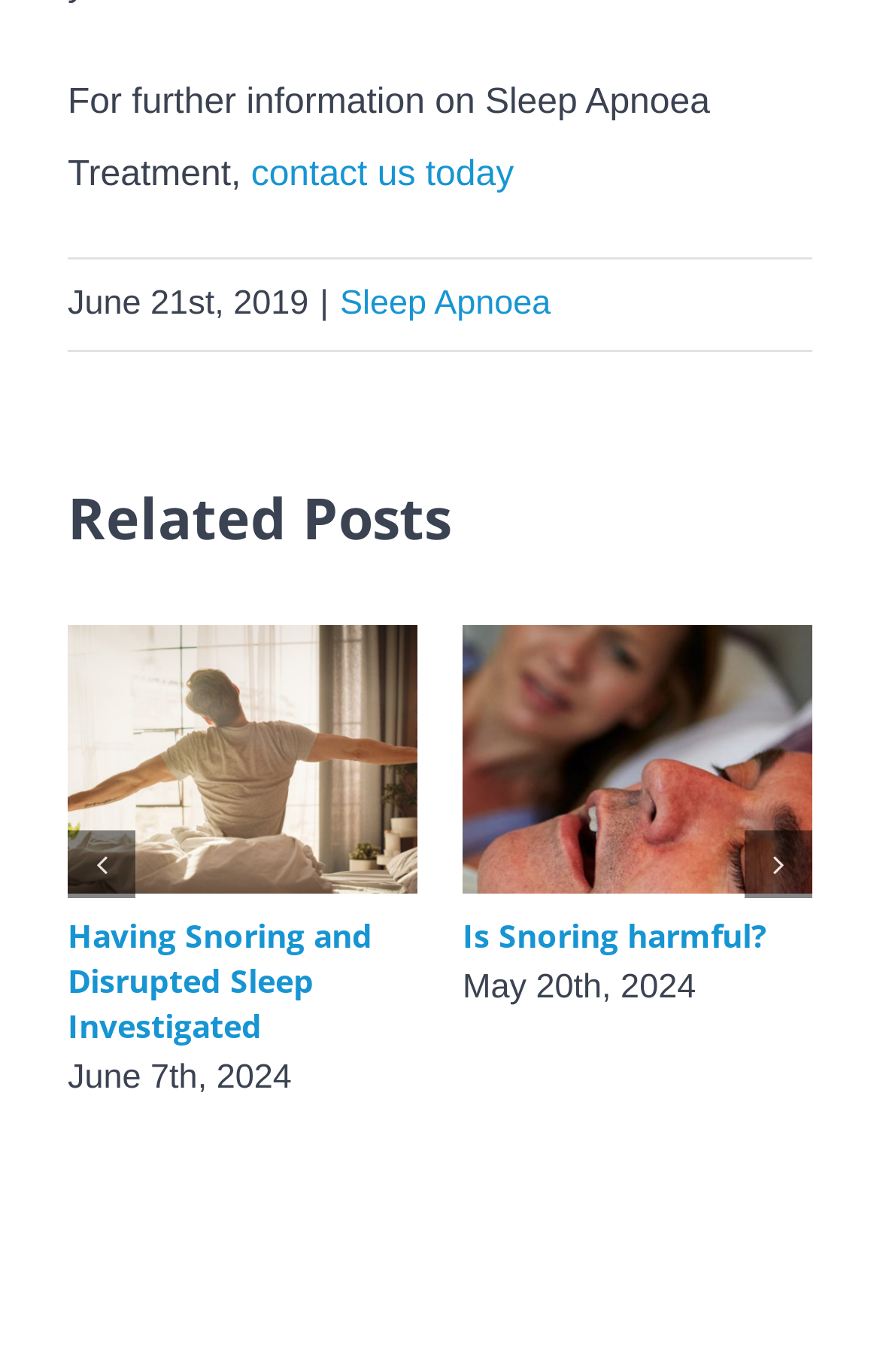Could you determine the bounding box coordinates of the clickable element to complete the instruction: "view related post about Sleep Apnoea"? Provide the coordinates as four float numbers between 0 and 1, i.e., [left, top, right, bottom].

[0.386, 0.208, 0.626, 0.236]